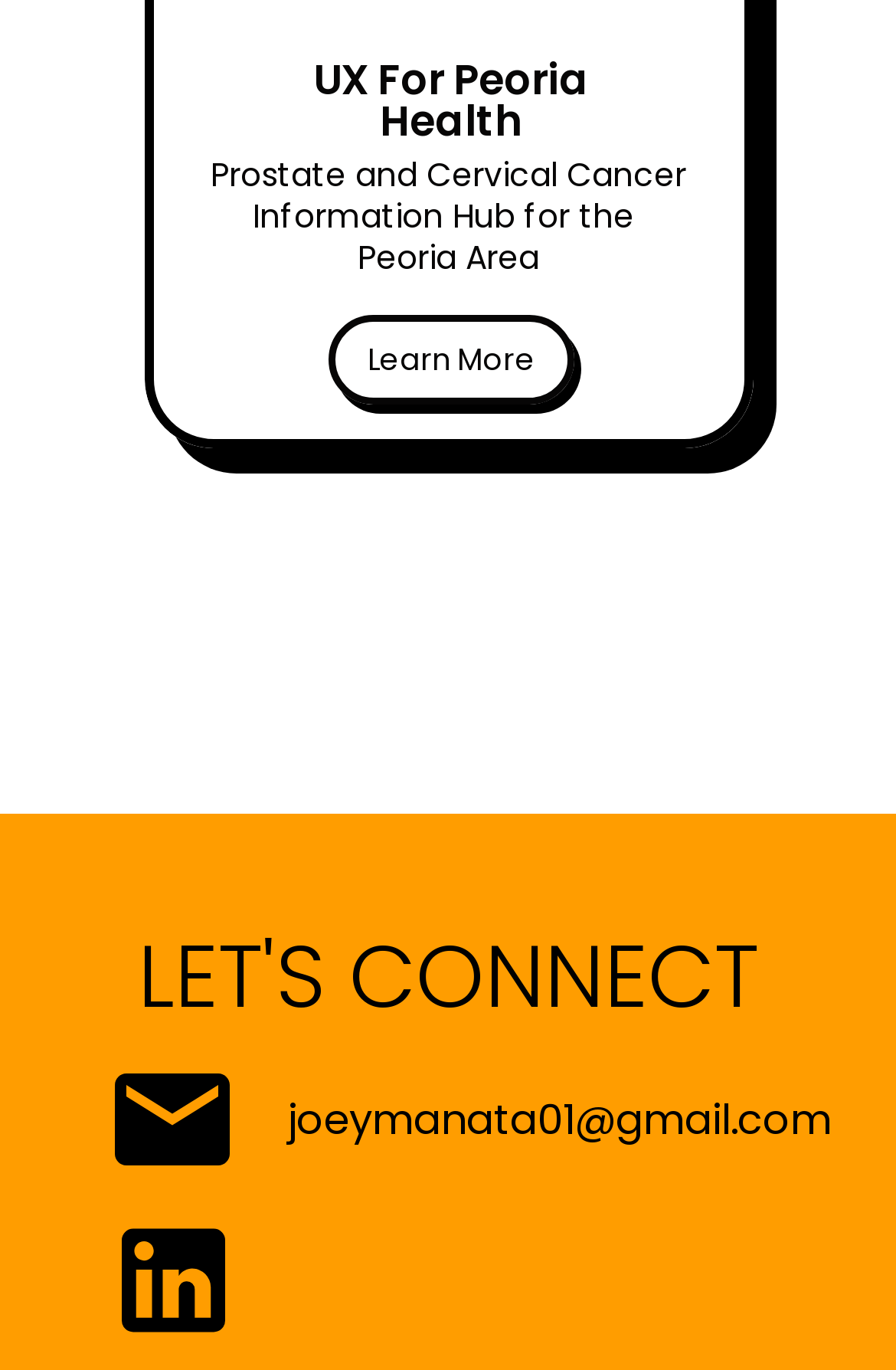Provide a one-word or short-phrase response to the question:
How many images are present in the 'LET'S CONNECT' section?

2